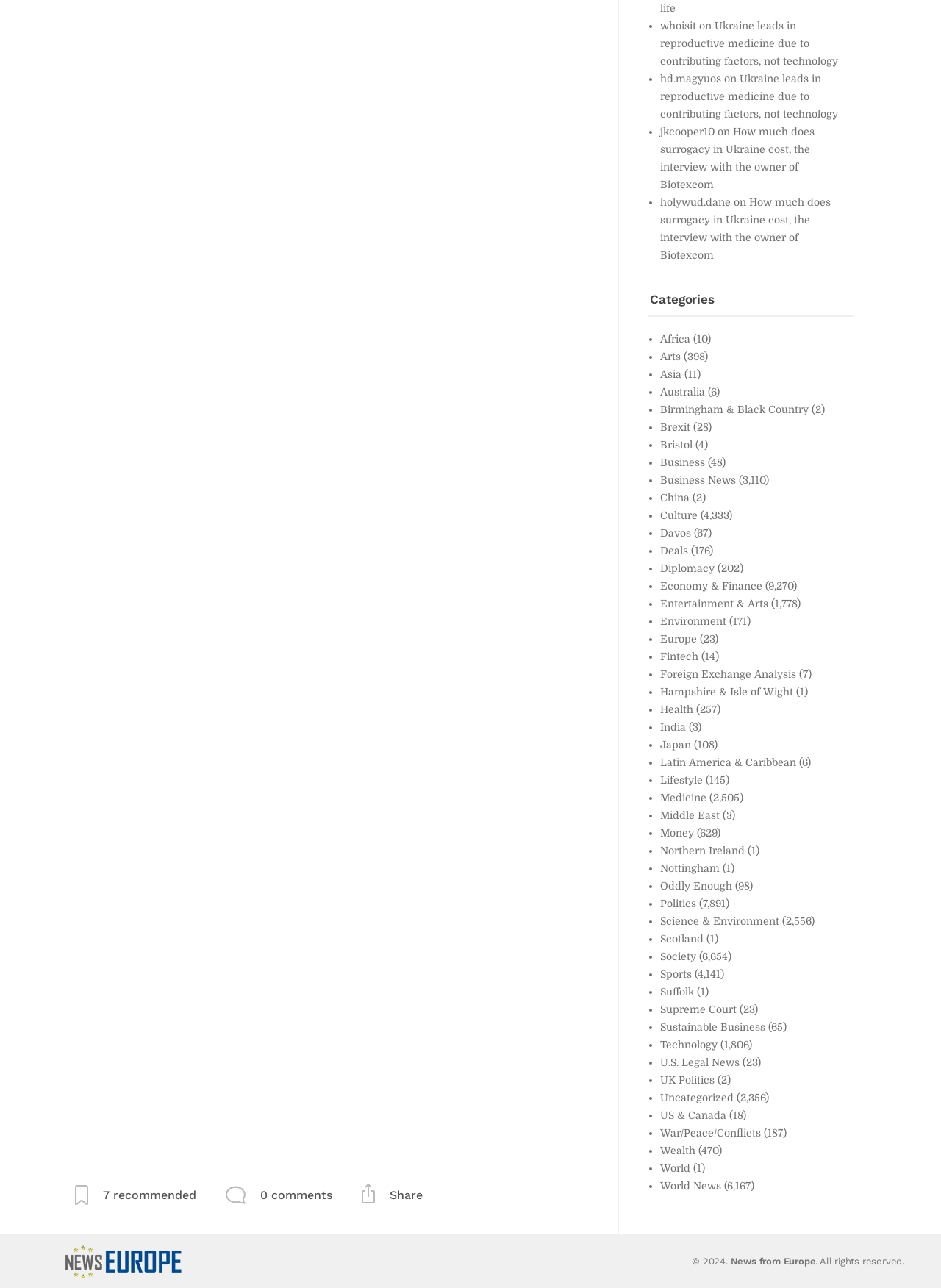Identify the bounding box coordinates of the element that should be clicked to fulfill this task: "Explore the 'Categories' section". The coordinates should be provided as four float numbers between 0 and 1, i.e., [left, top, right, bottom].

[0.689, 0.072, 0.908, 0.1]